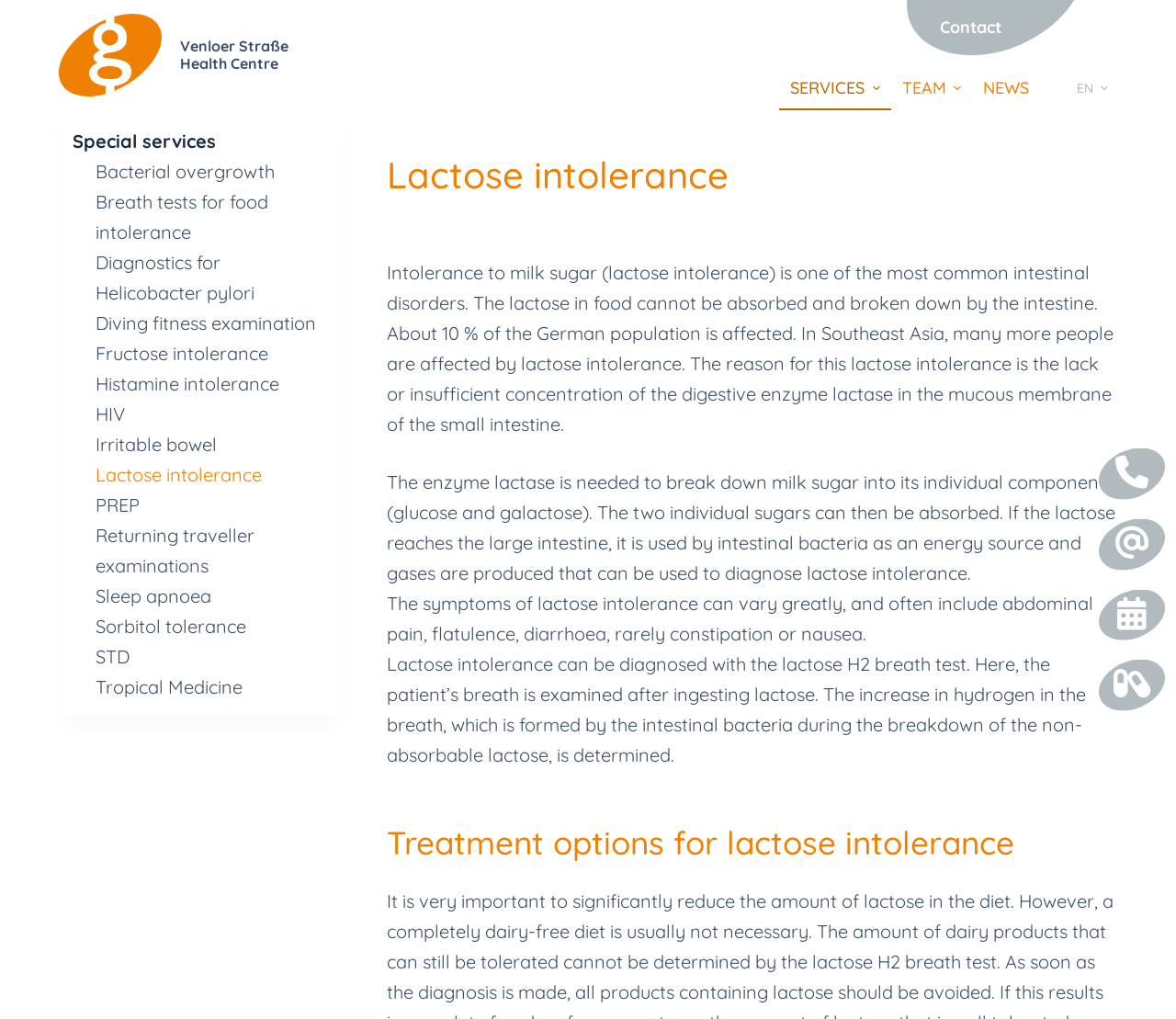Using the provided element description: "Diagnostics for Helicobacter pylori", determine the bounding box coordinates of the corresponding UI element in the screenshot.

[0.081, 0.246, 0.216, 0.298]